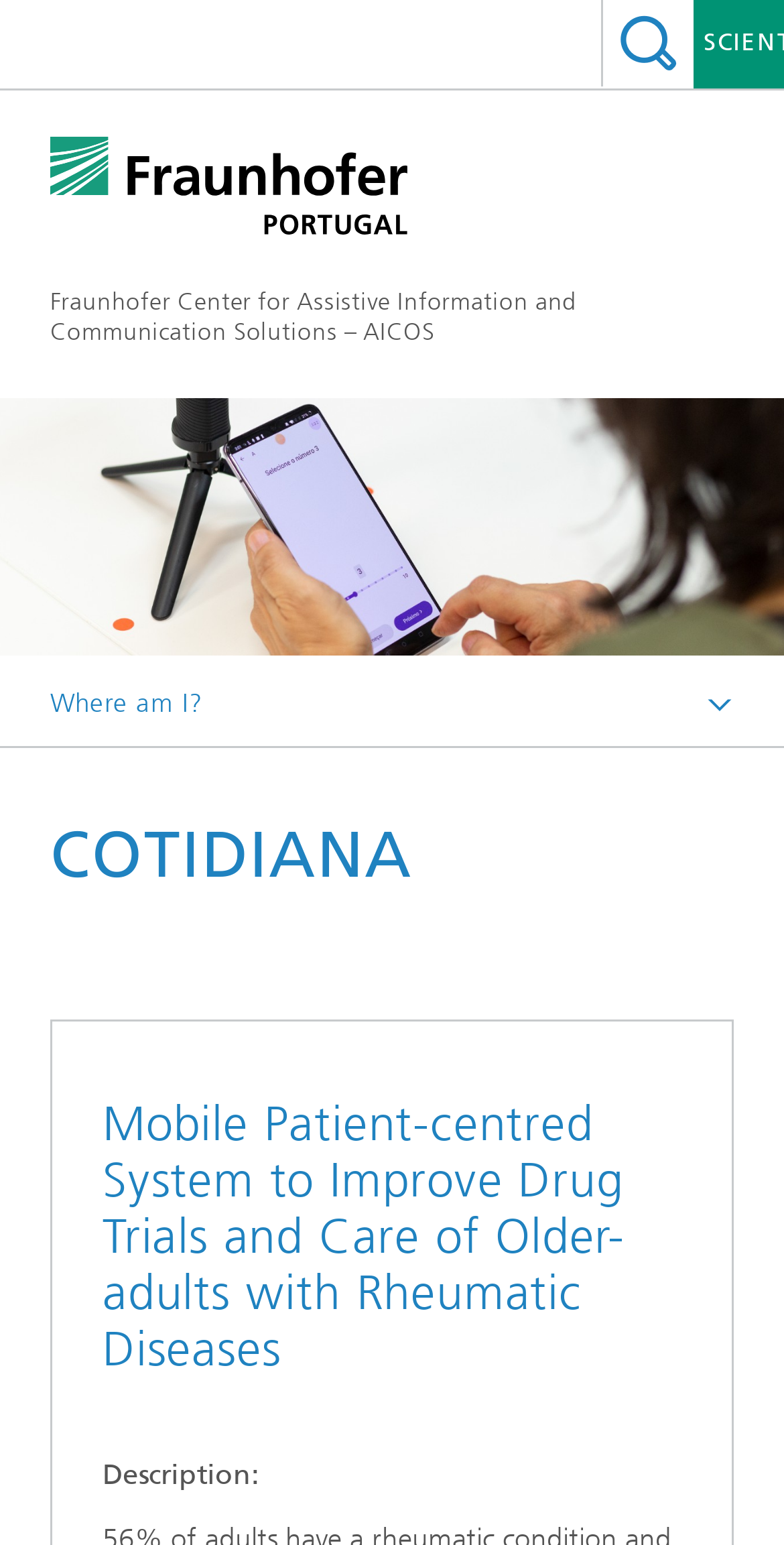What is the question asked in the 'Where am I?' section?
Please look at the screenshot and answer using one word or phrase.

Where am I?